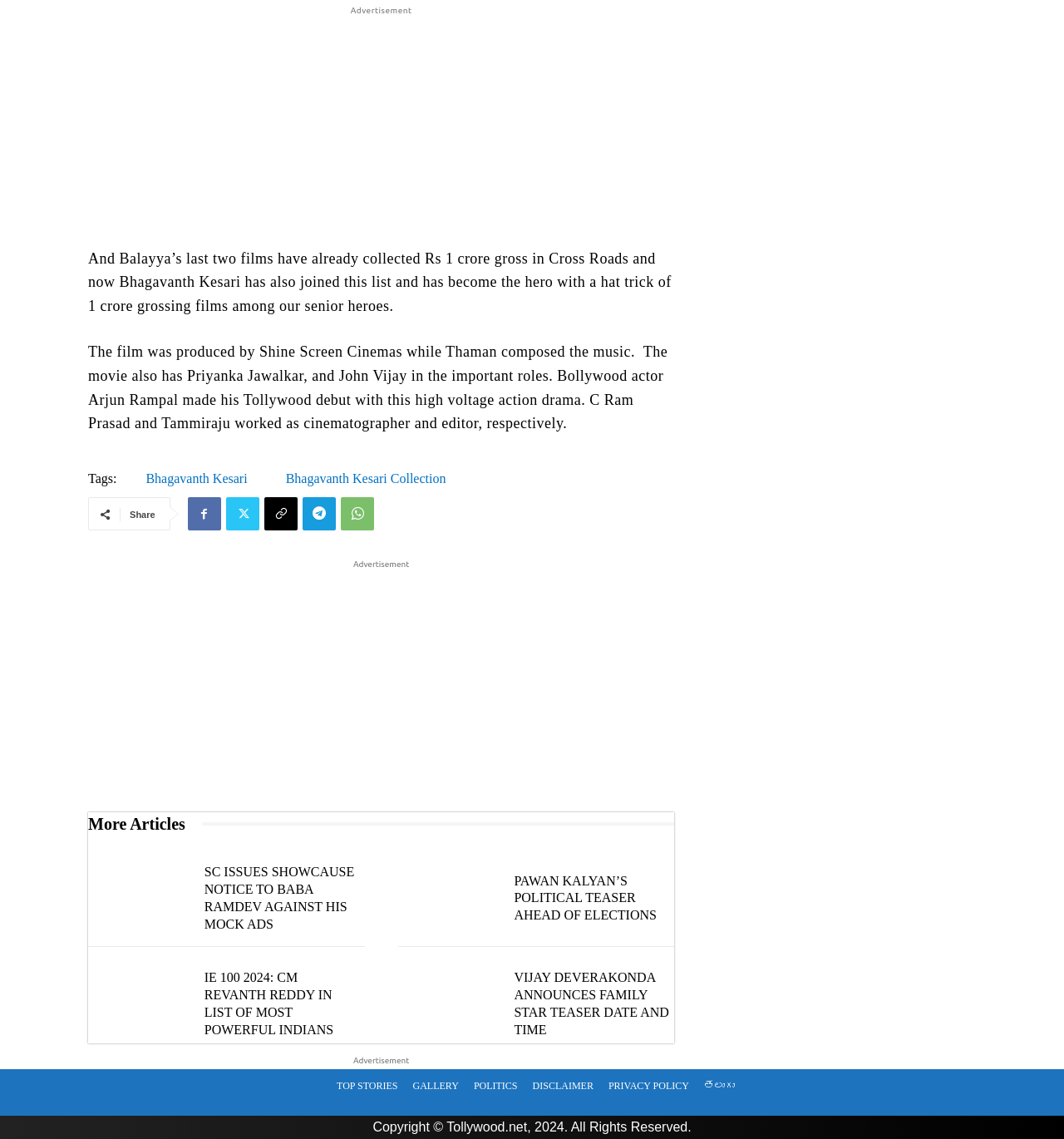Identify the bounding box coordinates of the element to click to follow this instruction: 'Read the 'Unraveling the Darkness: A Deep Dive into “True Detective” Season 1' article'. Ensure the coordinates are four float values between 0 and 1, provided as [left, top, right, bottom].

None